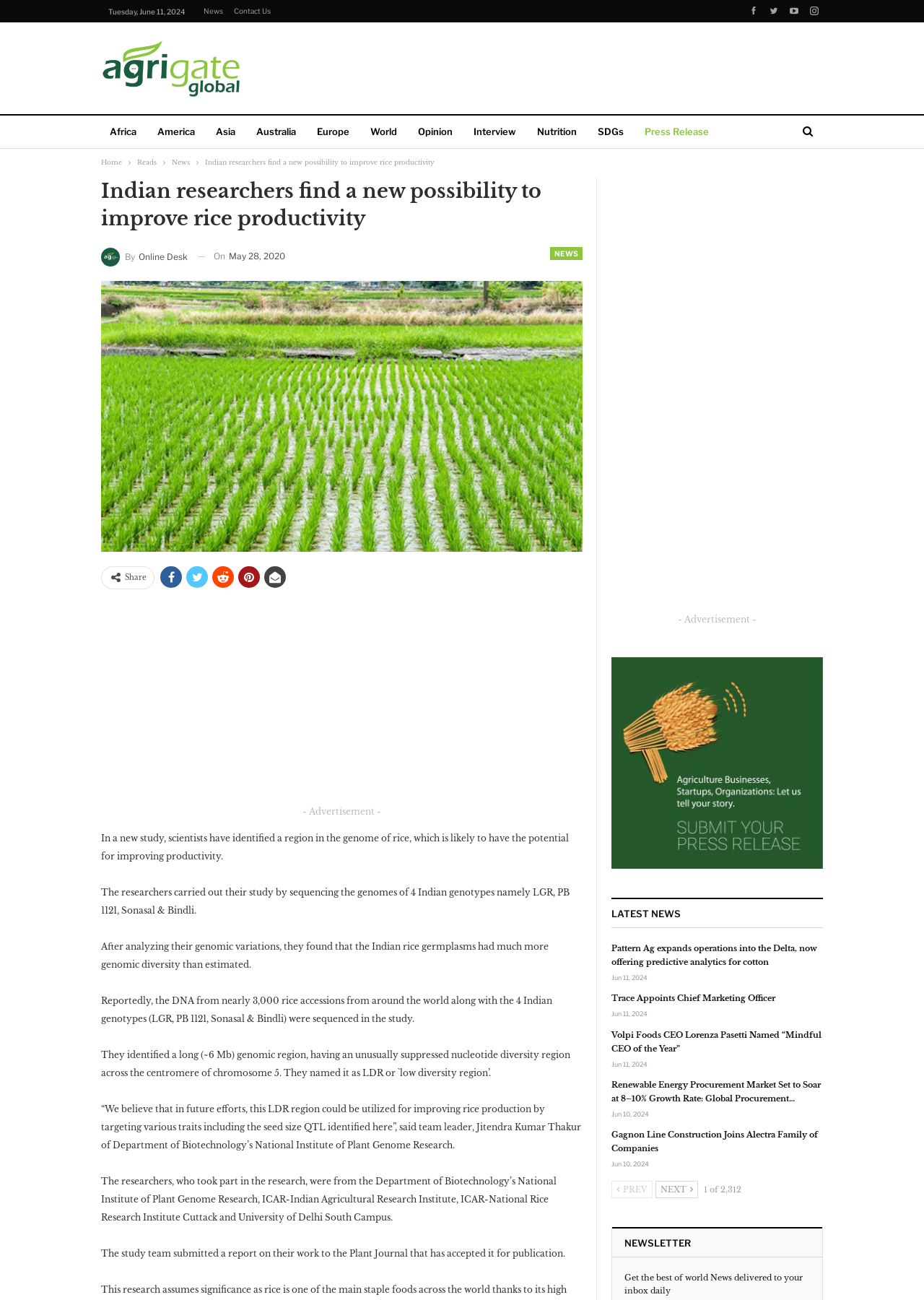What is the name of the research institute mentioned in the article?
Please give a detailed and elaborate answer to the question.

I found the name of the research institute by reading the article content which mentions 'Department of Biotechnology’s National Institute of Plant Genome Research' as one of the institutions involved in the research.